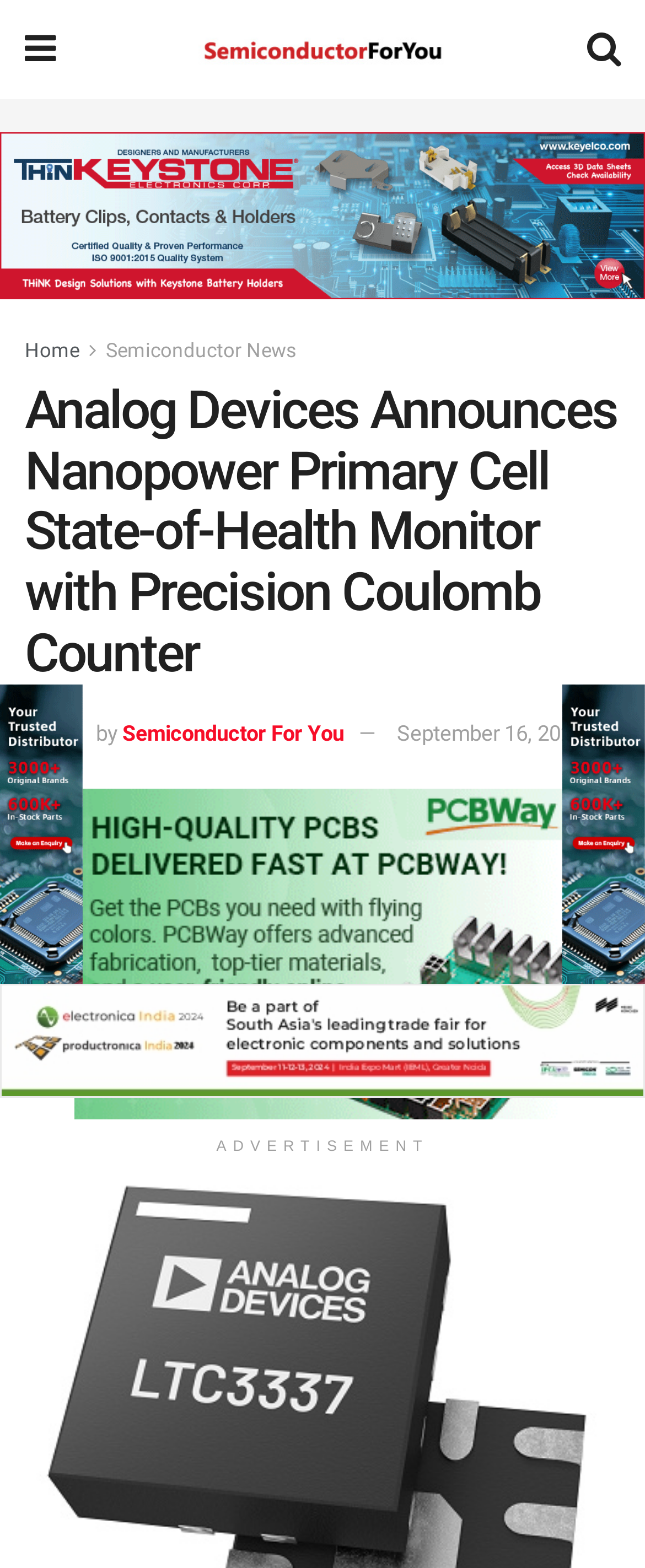Determine the bounding box for the HTML element described here: "Semiconductor News". The coordinates should be given as [left, top, right, bottom] with each number being a float between 0 and 1.

[0.164, 0.216, 0.459, 0.23]